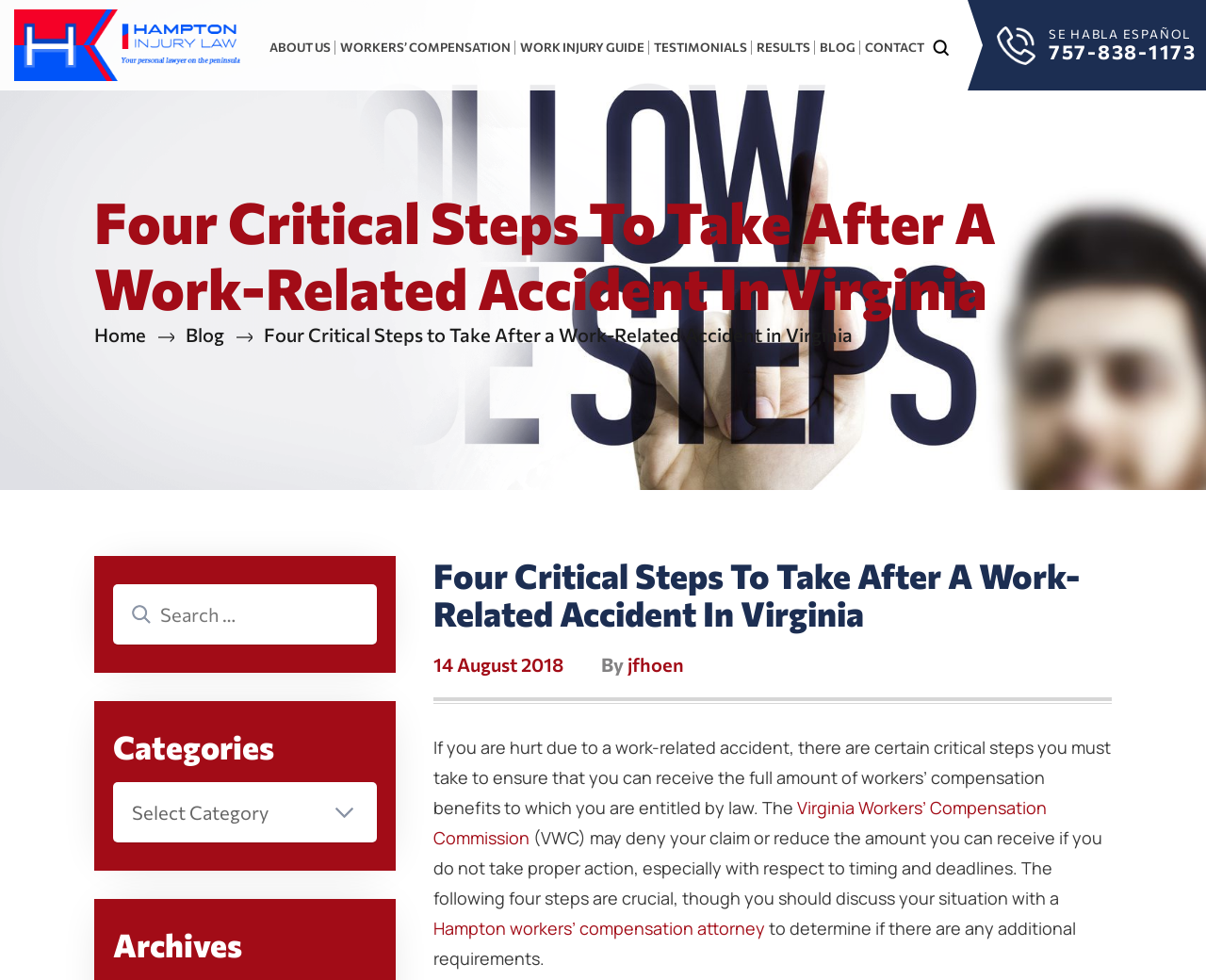Can you locate the main headline on this webpage and provide its text content?

Four Critical Steps To Take After A Work-Related Accident In Virginia